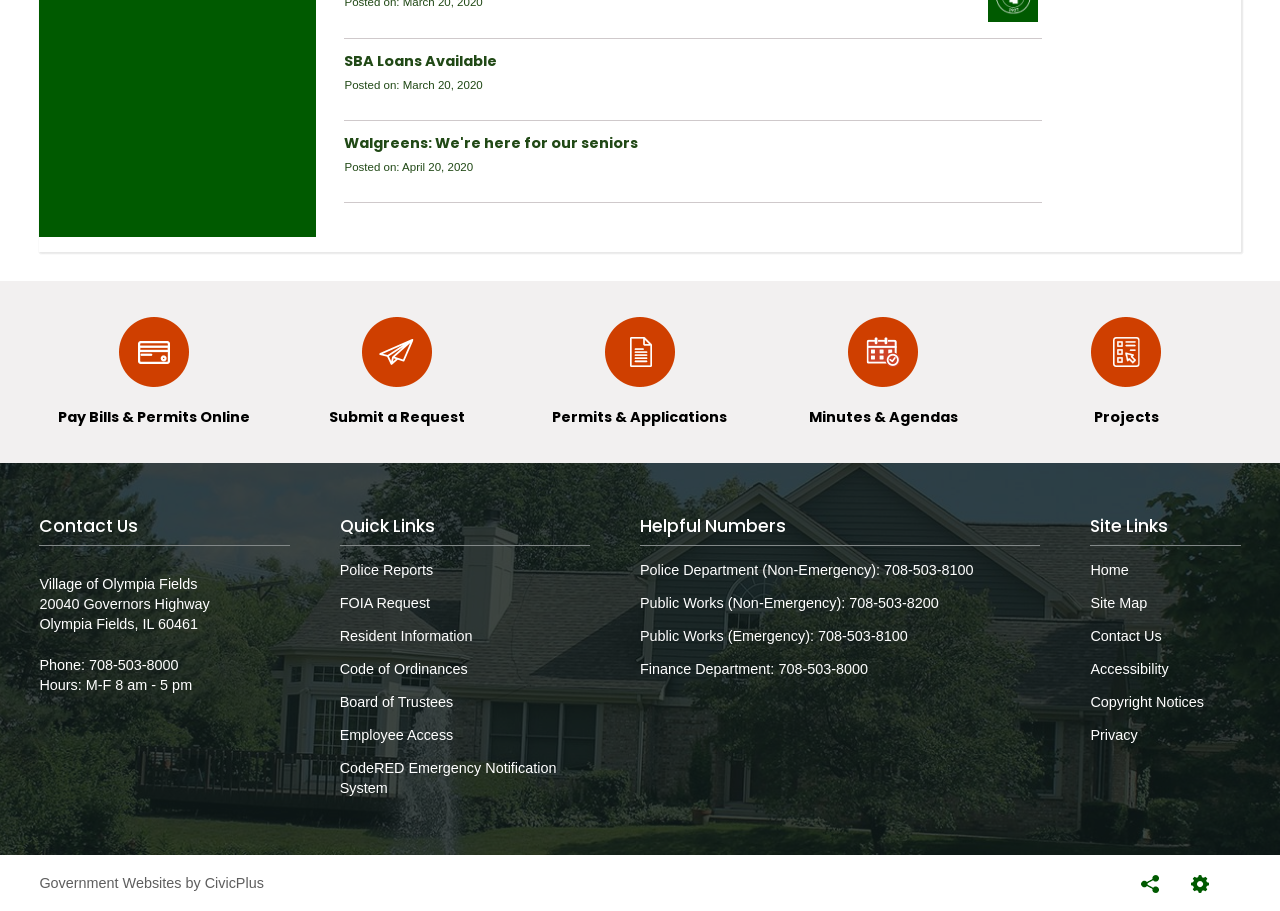Please identify the bounding box coordinates of the area that needs to be clicked to follow this instruction: "Call the Police Department".

[0.691, 0.617, 0.761, 0.634]